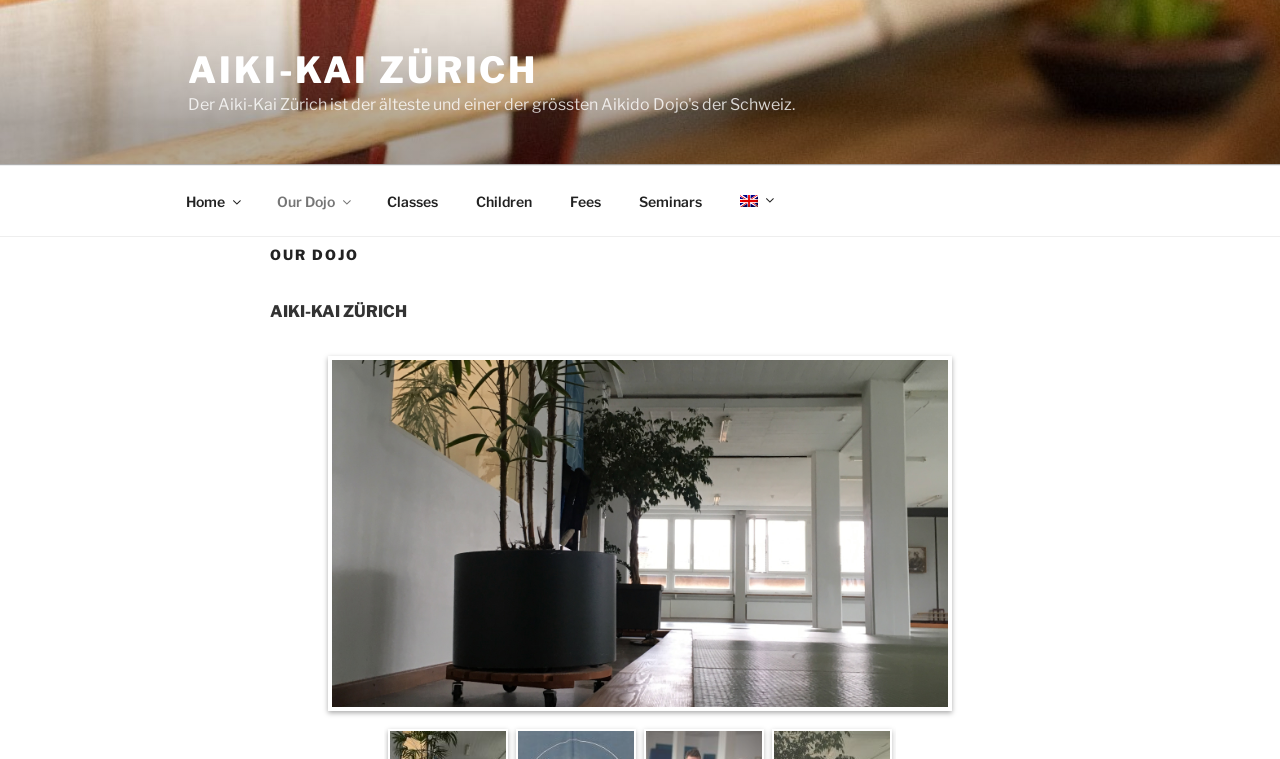Based on what you see in the screenshot, provide a thorough answer to this question: How many menu items are in the top menu?

I counted the number of links under the 'Top Menu' navigation element, which are 'Home', 'Our Dojo', 'Classes', 'Children', 'Fees', 'Seminars', and 'English', totaling 7 menu items.